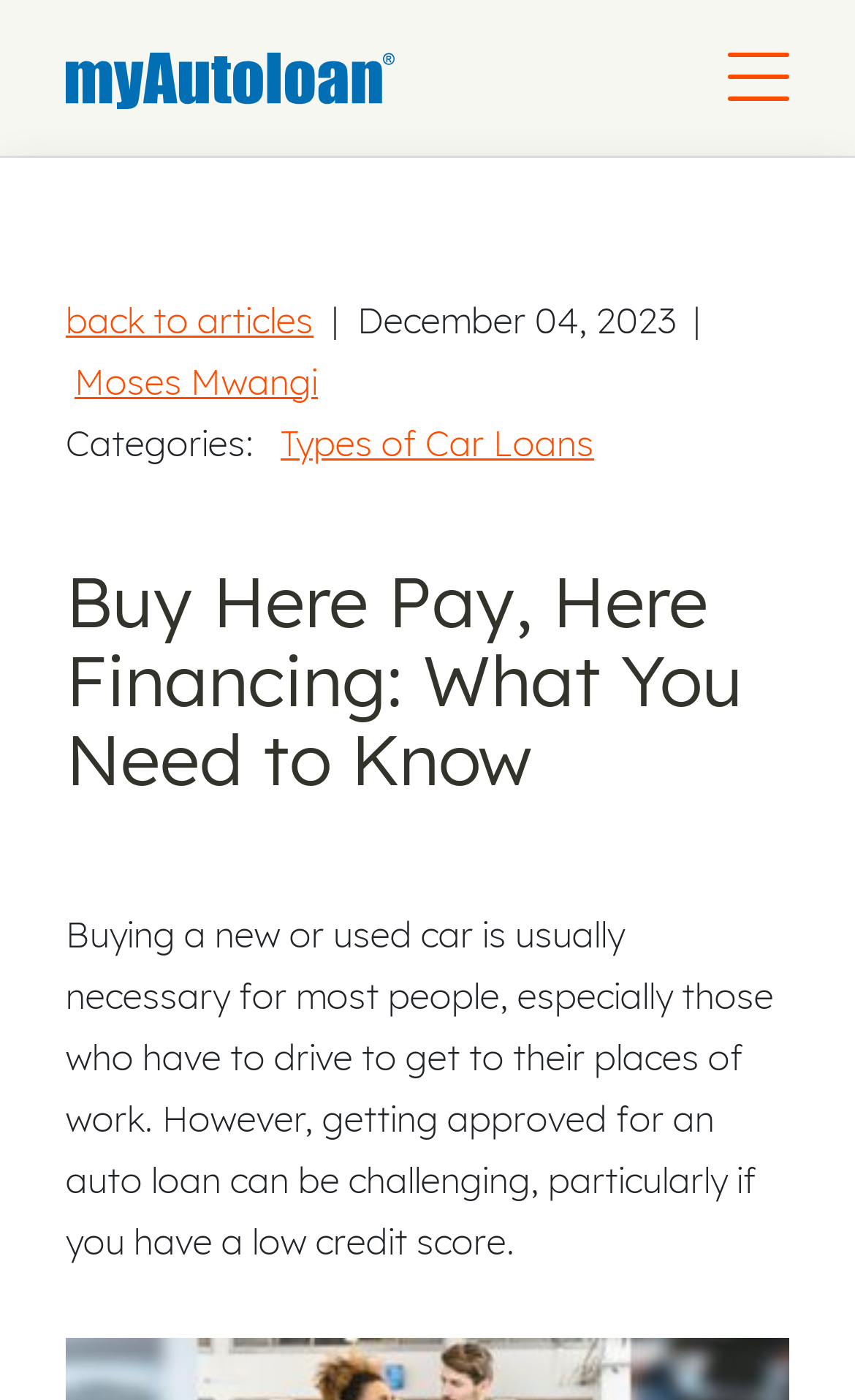Elaborate on the different components and information displayed on the webpage.

The webpage appears to be an article about "Buy Here Pay Here Financing" on the myAutoloan website. At the top left corner, there is a myAutoloan logo, which is an image linked to the website's homepage. Next to the logo, there is a navigation toggle button. 

Below the logo, there is a section with a link to go "back to articles" and a separator line. The date "December 04, 2023" is displayed, followed by the author's name, "Moses Mwangi". A categories section is listed, with a link to "Types of Car Loans". 

The main content of the article is headed by a title "Buy Here Pay, Here Financing: What You Need to Know". The article begins by explaining that buying a car is necessary for many people, but getting approved for an auto loan can be challenging, especially for those with low credit scores.